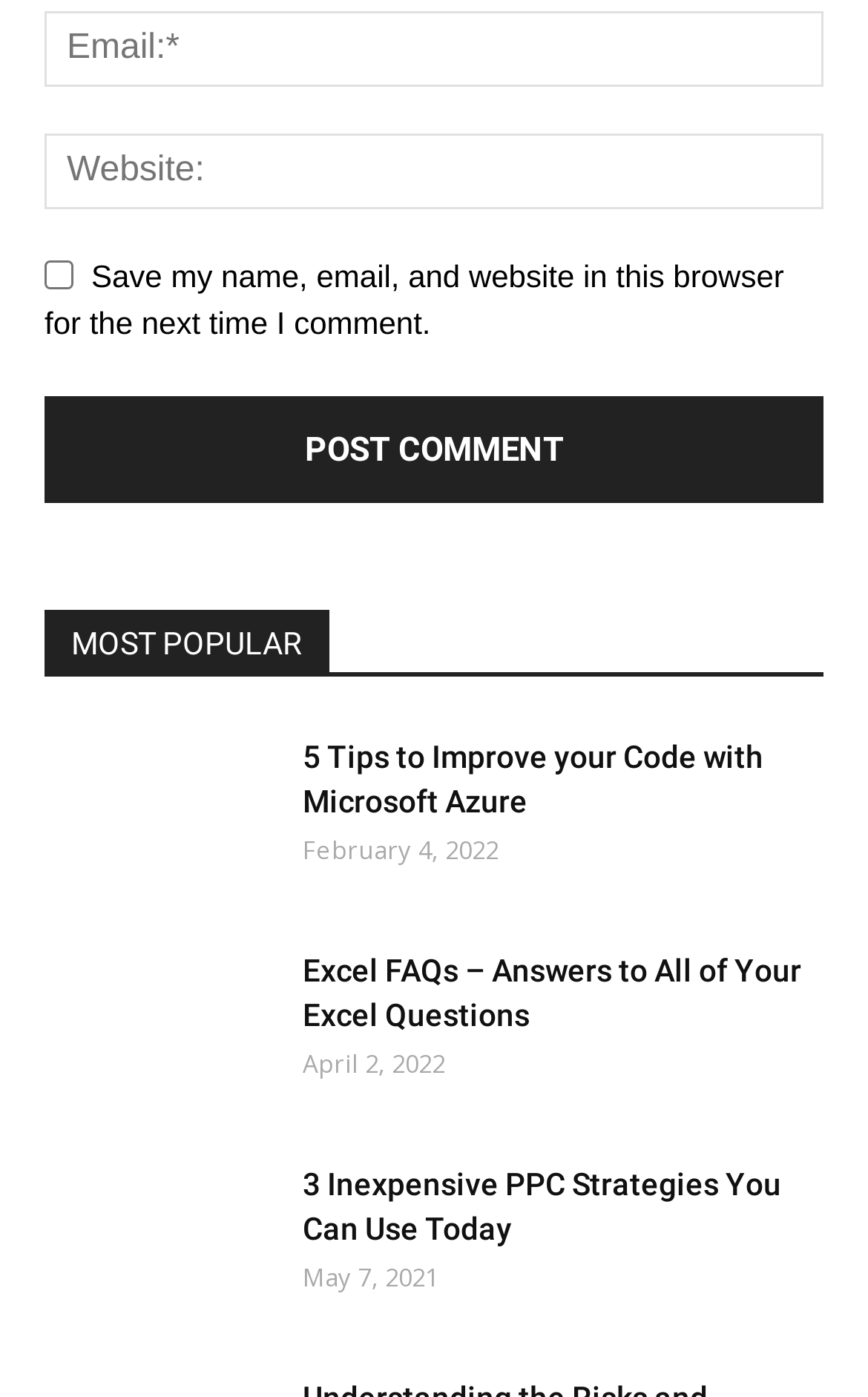Answer the question using only one word or a concise phrase: What is the purpose of the checkbox?

Save comment info